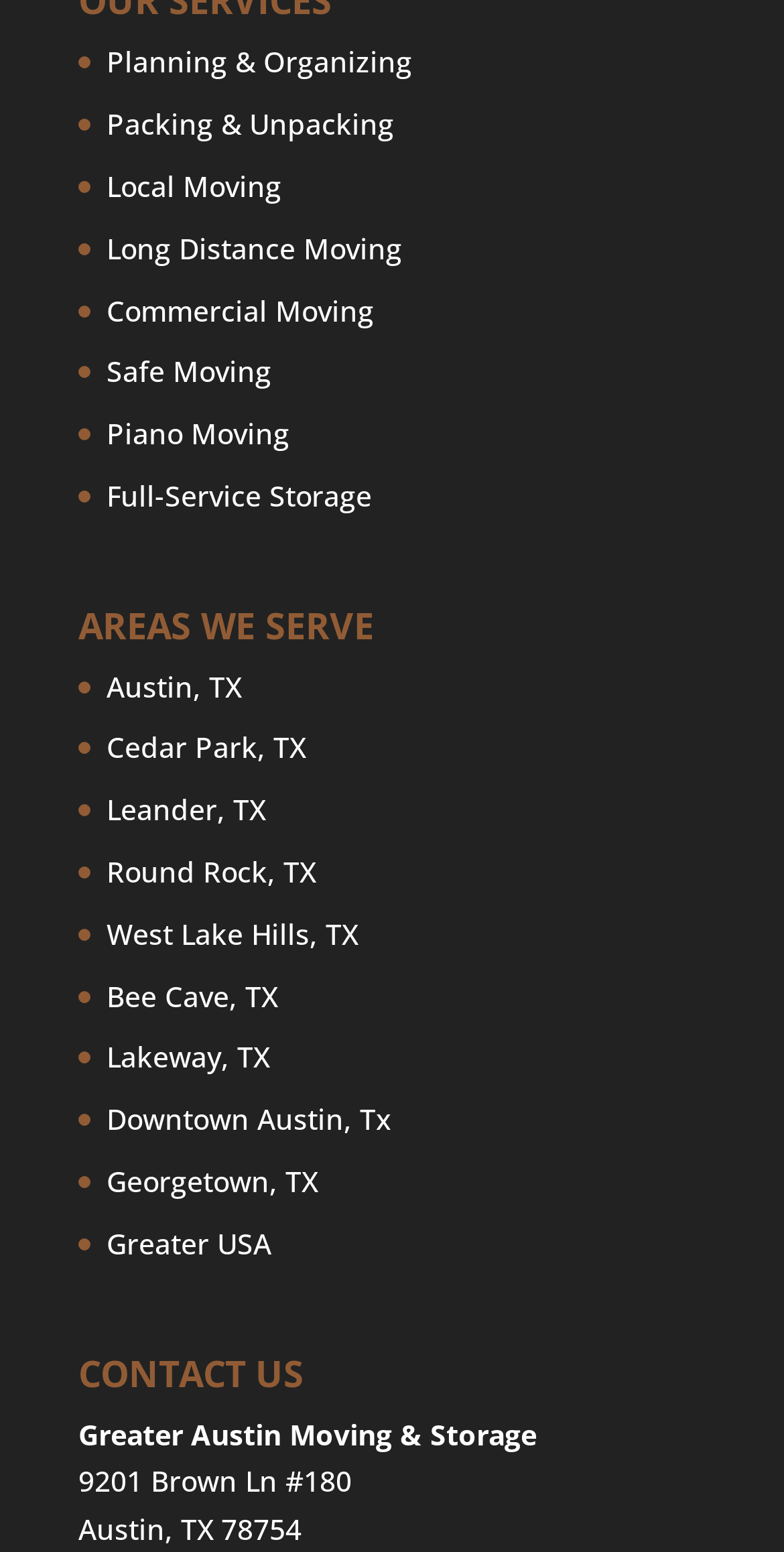Locate the bounding box coordinates of the clickable region necessary to complete the following instruction: "View areas served in Austin, TX". Provide the coordinates in the format of four float numbers between 0 and 1, i.e., [left, top, right, bottom].

[0.136, 0.43, 0.308, 0.454]